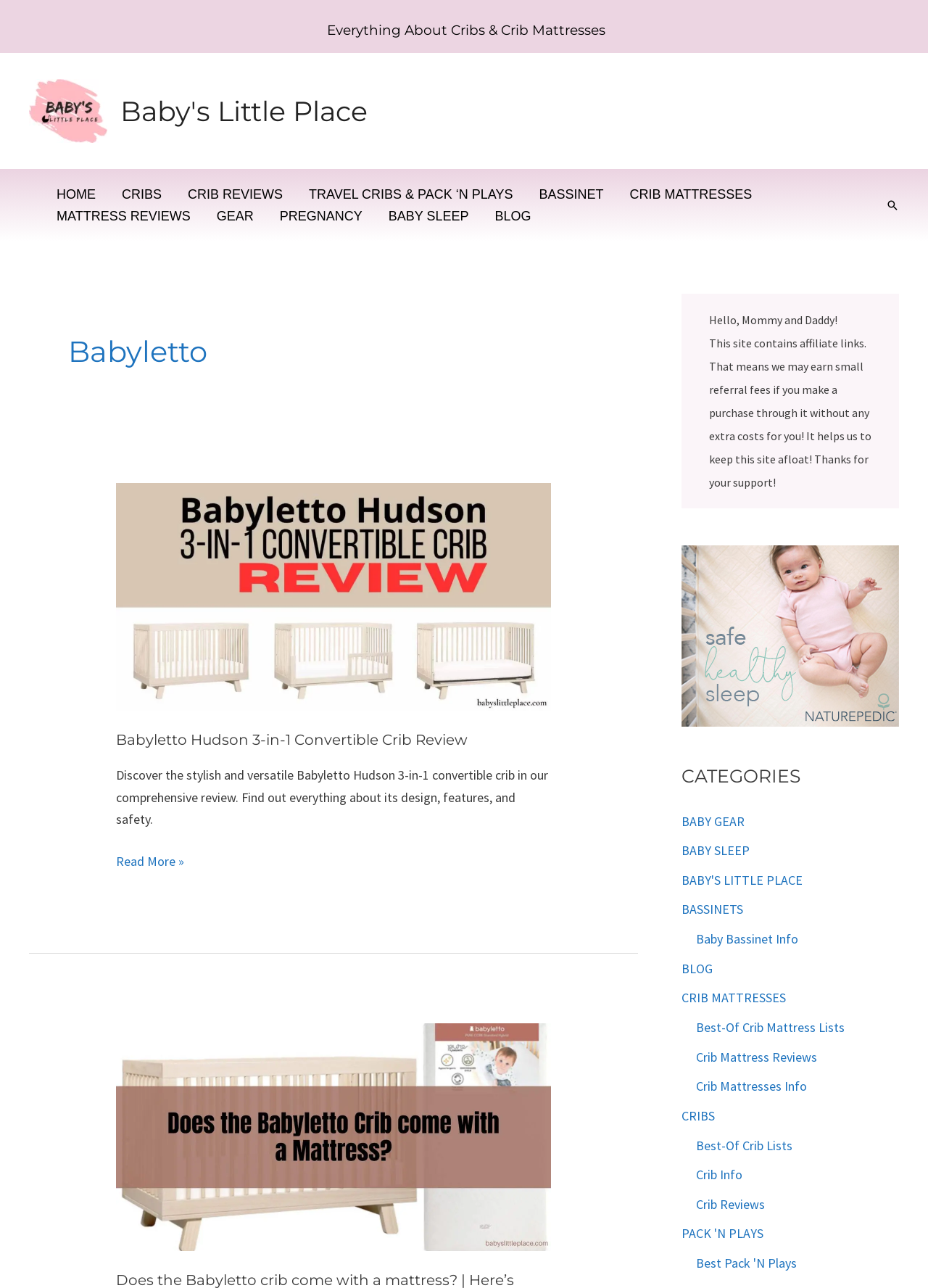What is the focus of the 'Safe Healthy Sleep' link? Analyze the screenshot and reply with just one word or a short phrase.

Baby Sleep